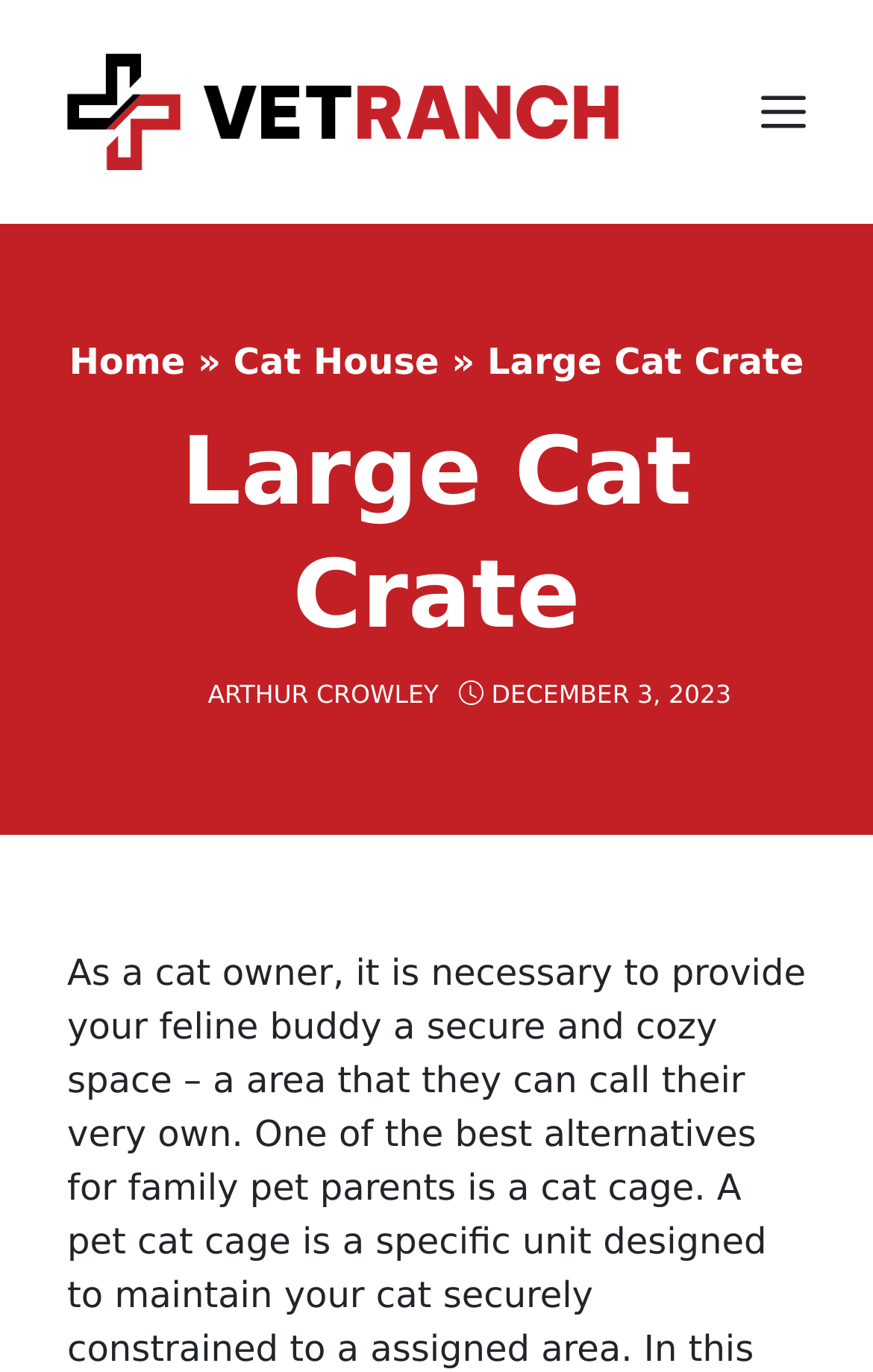Answer the question below with a single word or a brief phrase: 
What is the category of the current page?

Cat House